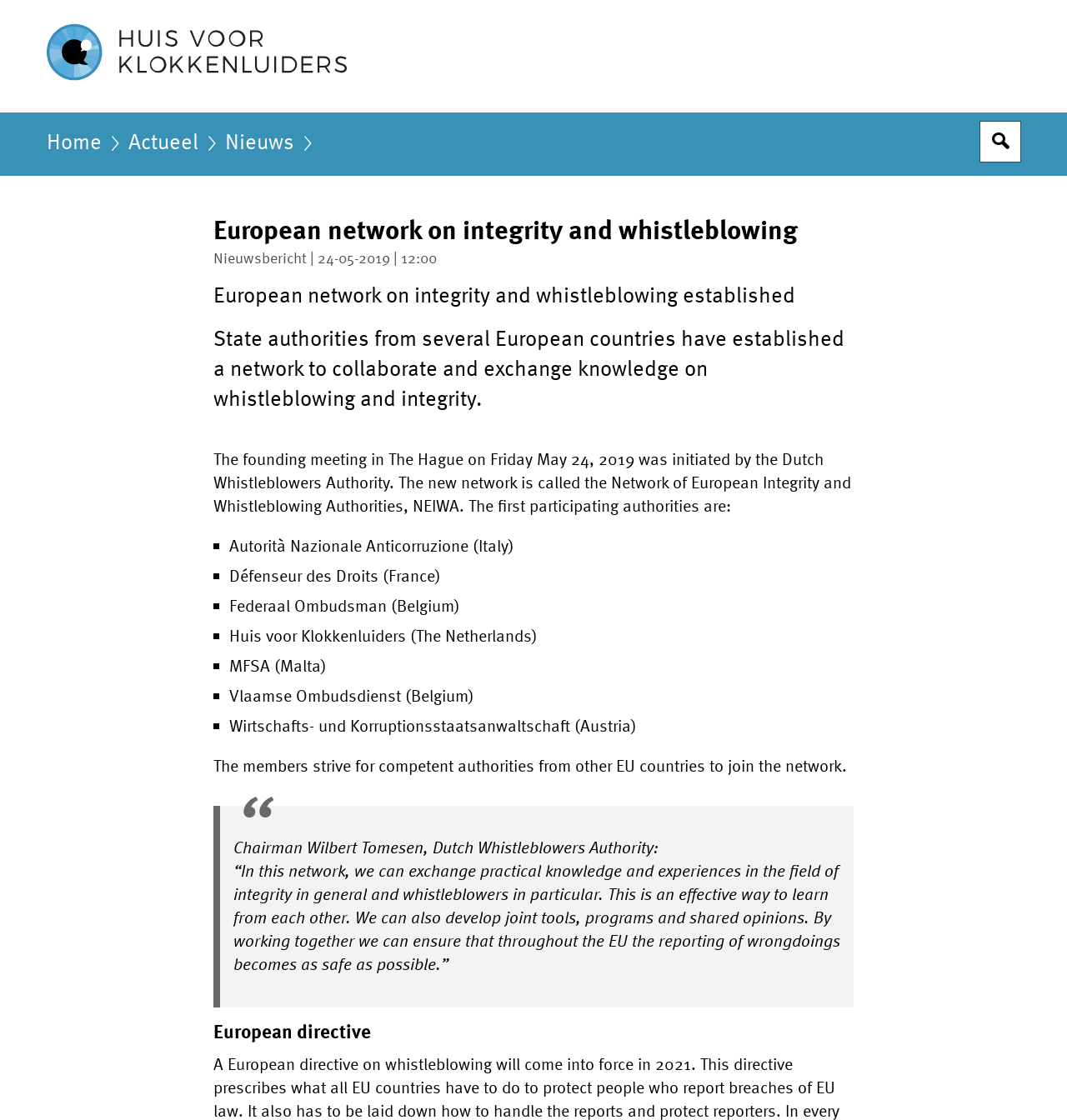Can you give a comprehensive explanation to the question given the content of the image?
What is the date of the founding meeting of the network?

The question asks for the date of the founding meeting of the network, which can be found in the paragraph starting with 'The founding meeting in The Hague on Friday May 24, 2019 was initiated by the Dutch Whistleblowers Authority.' The answer is May 24, 2019.